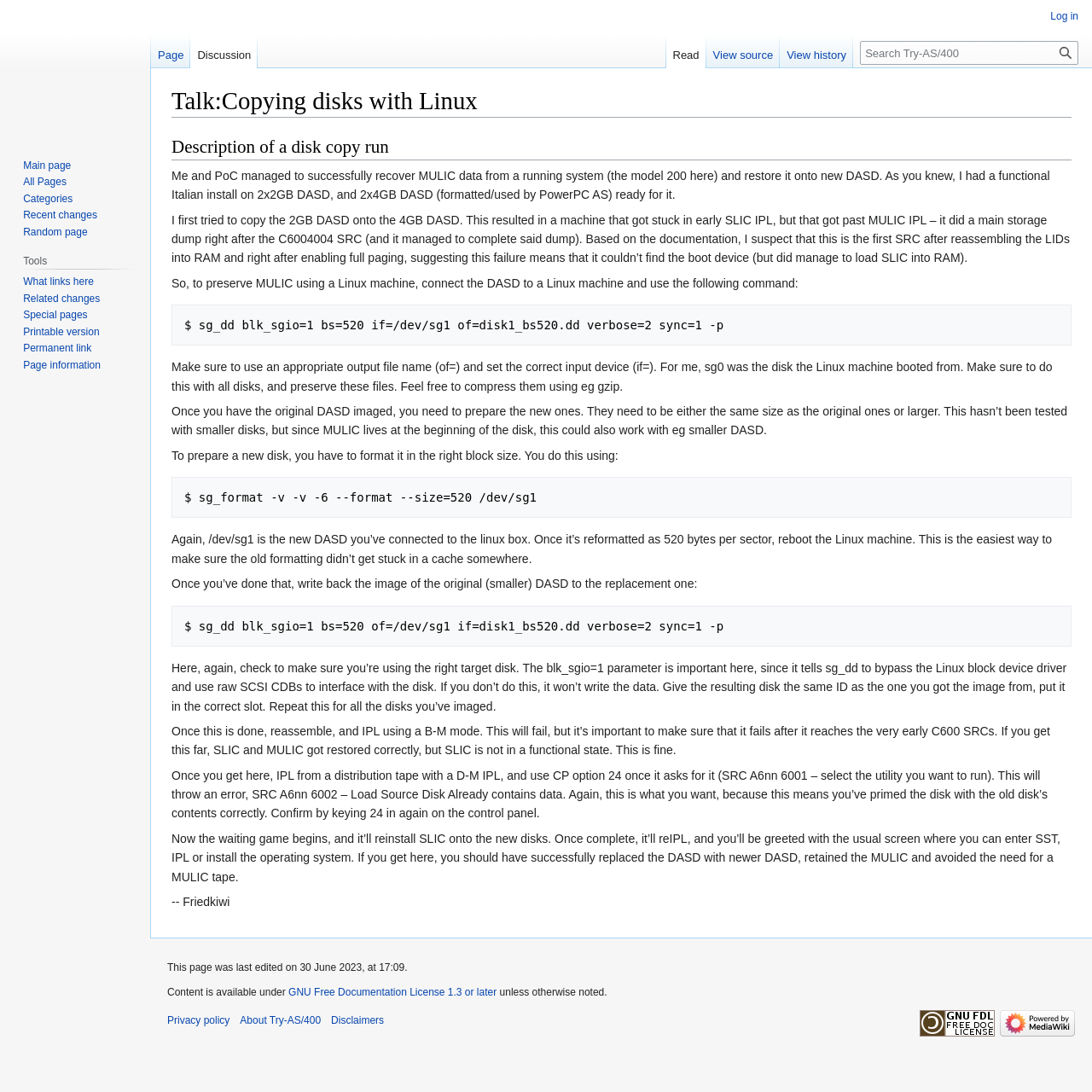What is the function of the 'blk_sgio=1' parameter in the 'sg_dd' command?
Please provide a comprehensive answer to the question based on the webpage screenshot.

The 'blk_sgio=1' parameter is used to bypass the Linux block device driver and use raw SCSI CDBs to interface with the disk, which is necessary for the 'sg_dd' command to work correctly.